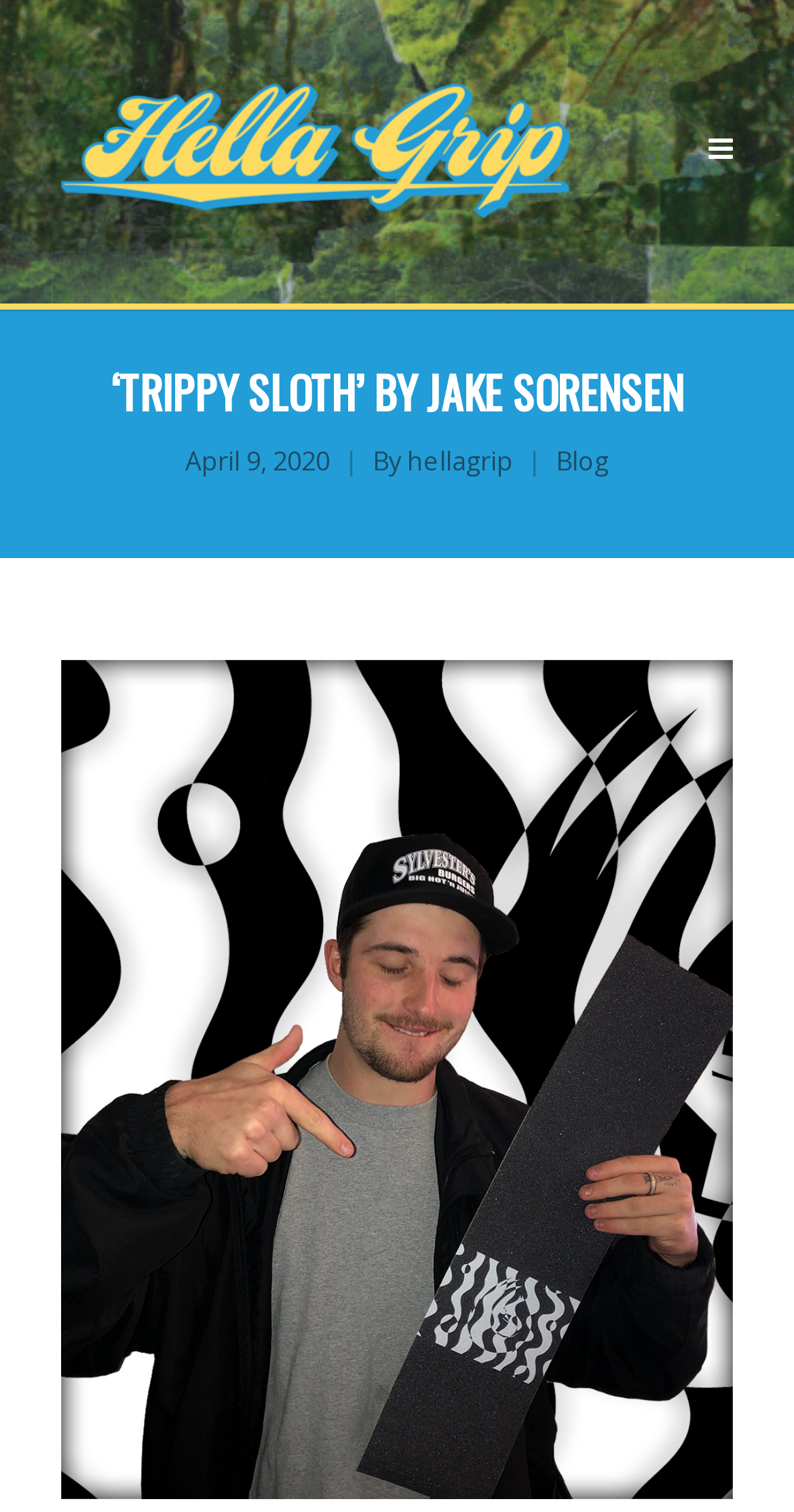What is the main content of the webpage? Examine the screenshot and reply using just one word or a brief phrase.

An image